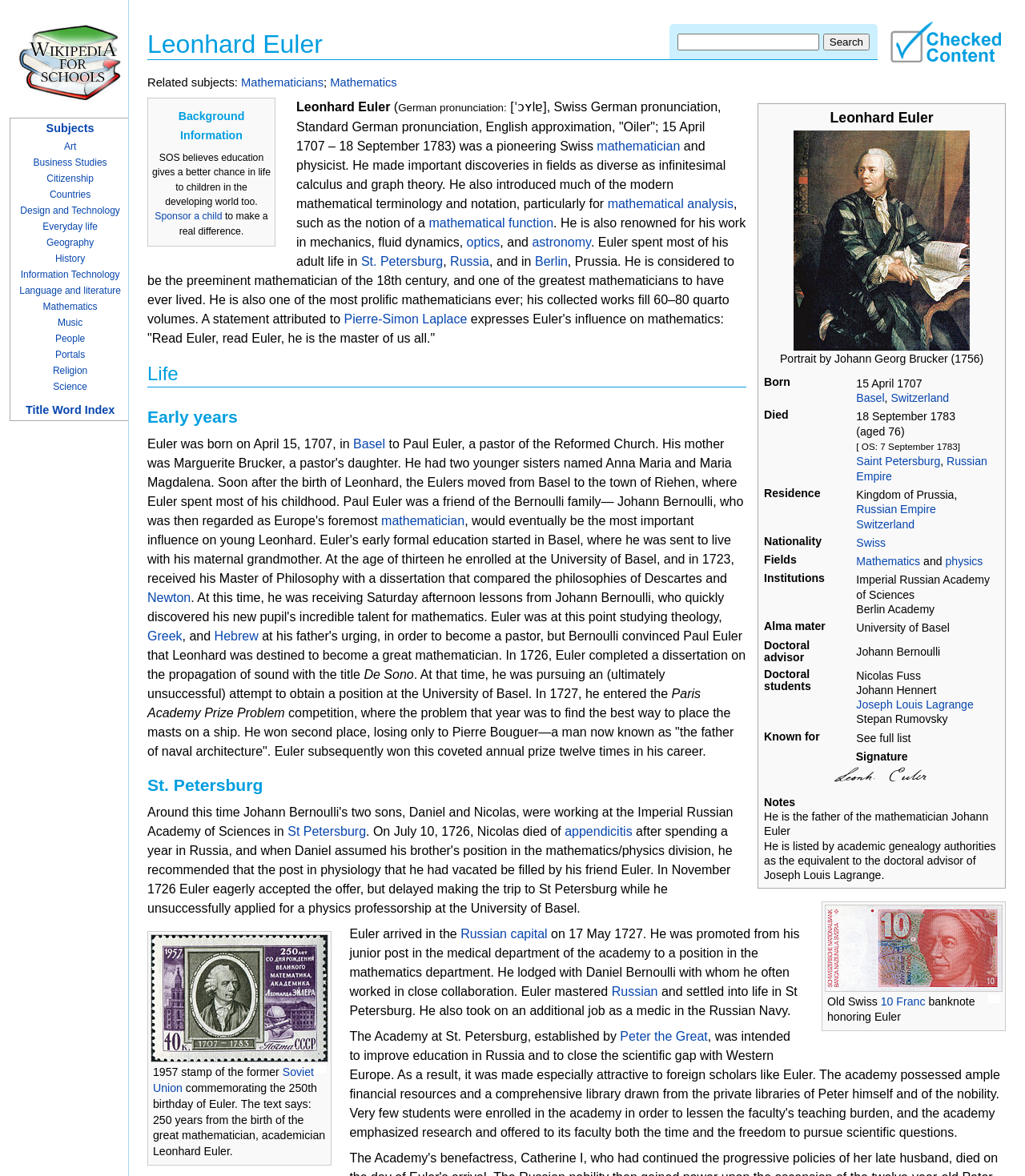What is the date of birth of Leonhard Euler?
Answer the question based on the image using a single word or a brief phrase.

15 April 1707